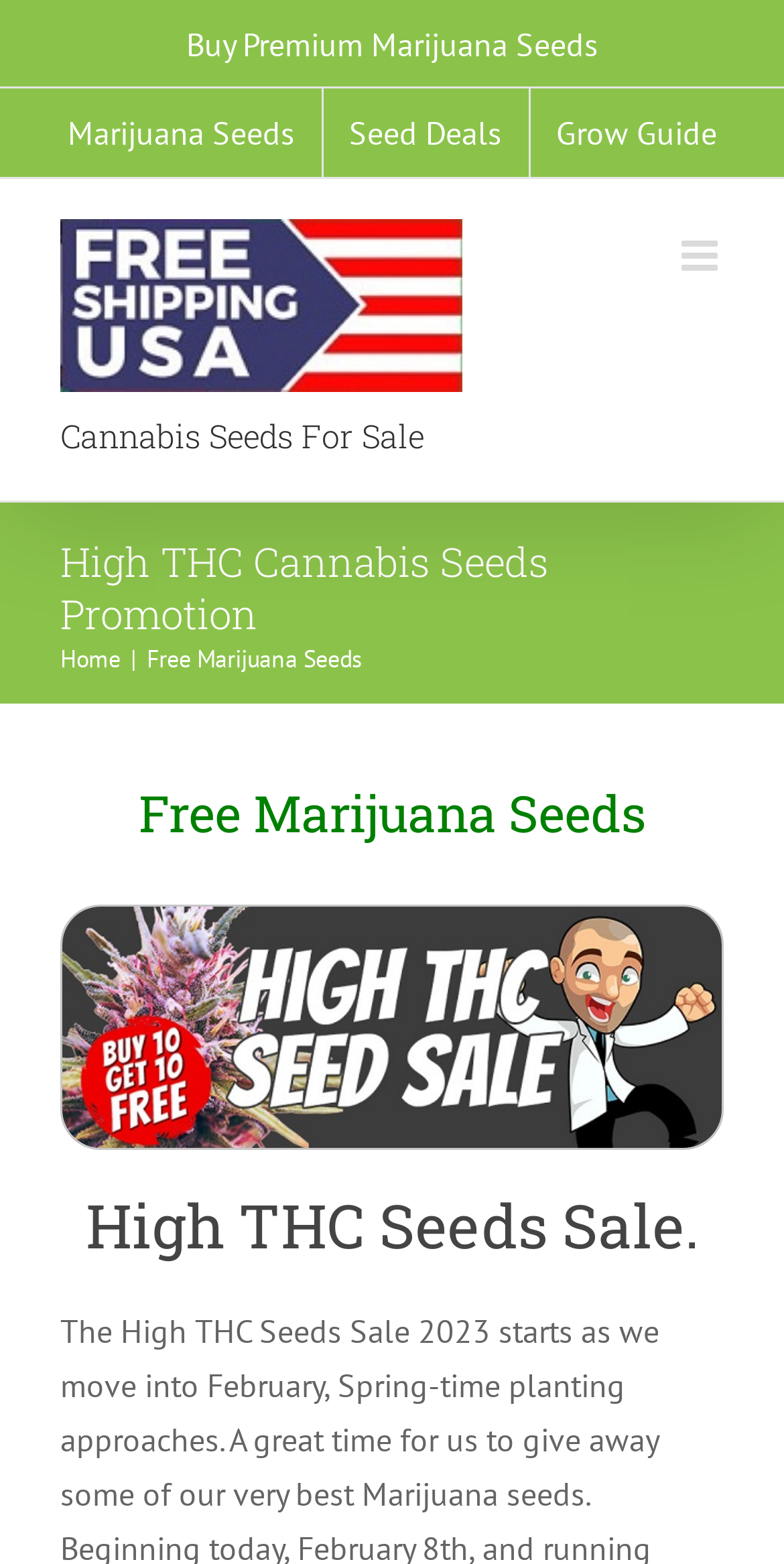Analyze the image and deliver a detailed answer to the question: What is the promotion on cannabis seeds?

Based on the webpage, there is a promotion on cannabis seeds, which is mentioned in the heading 'High THC Cannabis Seeds Promotion'. The promotion is 'Buy 10 get 10 extra free', which means that if you buy 10 cannabis seeds, you will get 10 extra seeds for free.